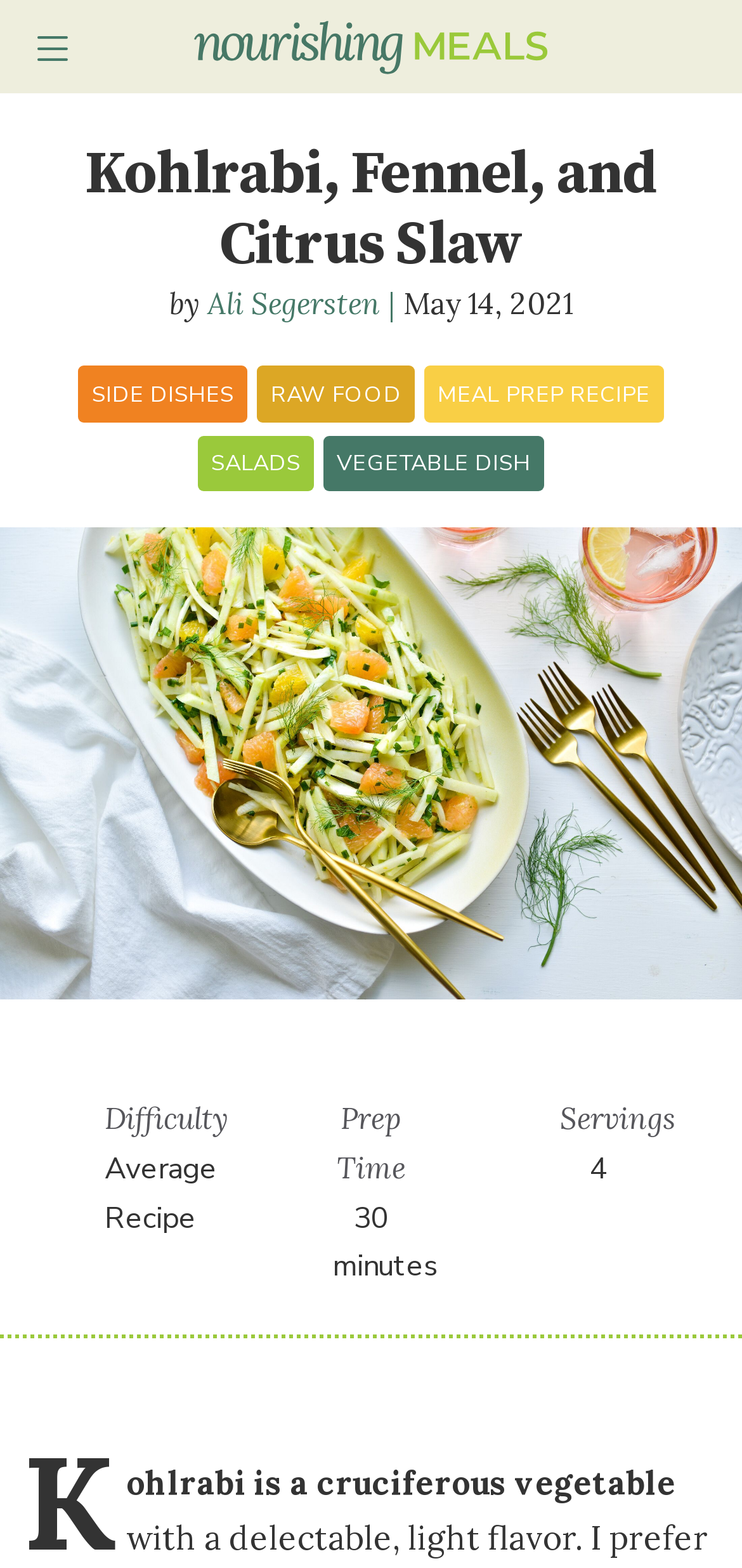Given the element description, predict the bounding box coordinates in the format (top-left x, top-left y, bottom-right x, bottom-right y). Make sure all values are between 0 and 1. Here is the element description: Benefits

[0.358, 0.333, 0.637, 0.38]